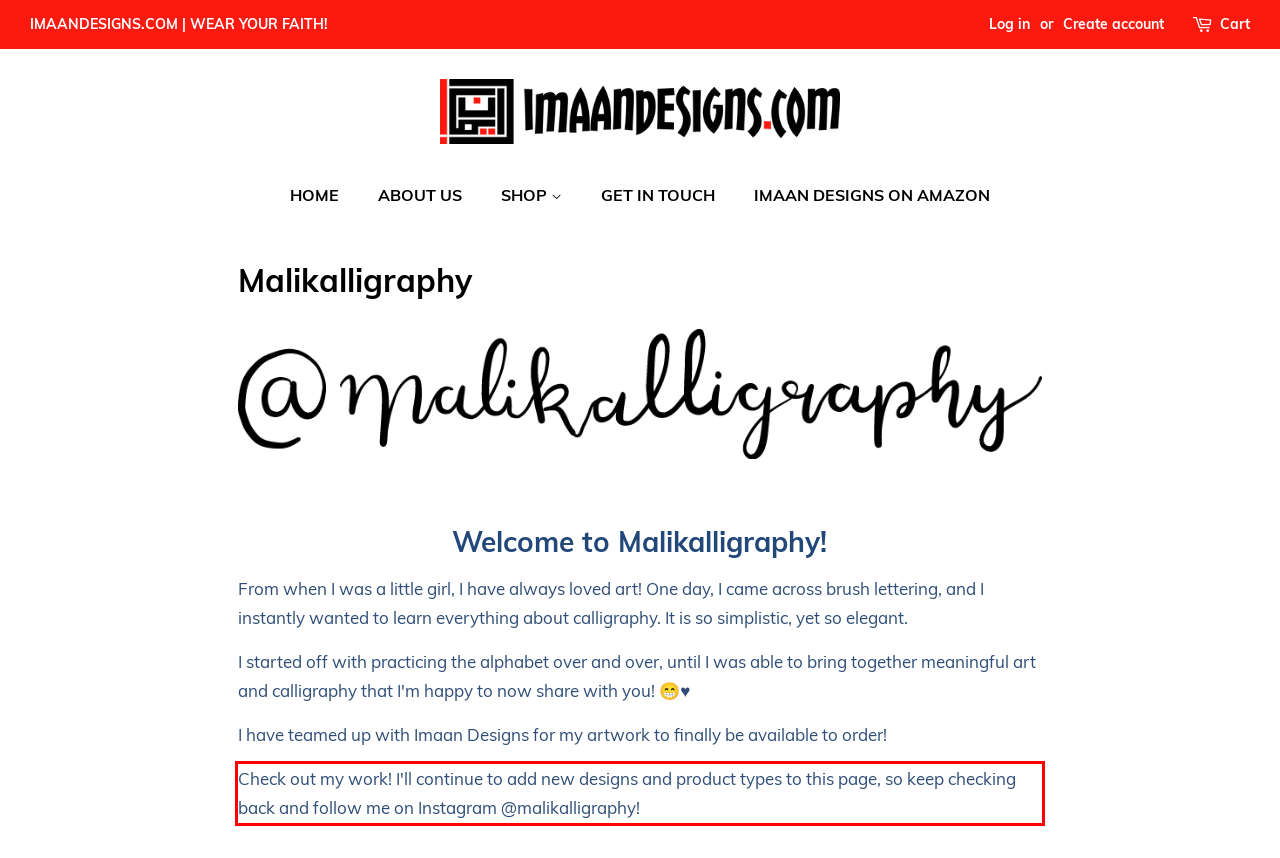Please perform OCR on the text within the red rectangle in the webpage screenshot and return the text content.

Check out my work! I'll continue to add new designs and product types to this page, so keep checking back and follow me on Instagram @malikalligraphy!